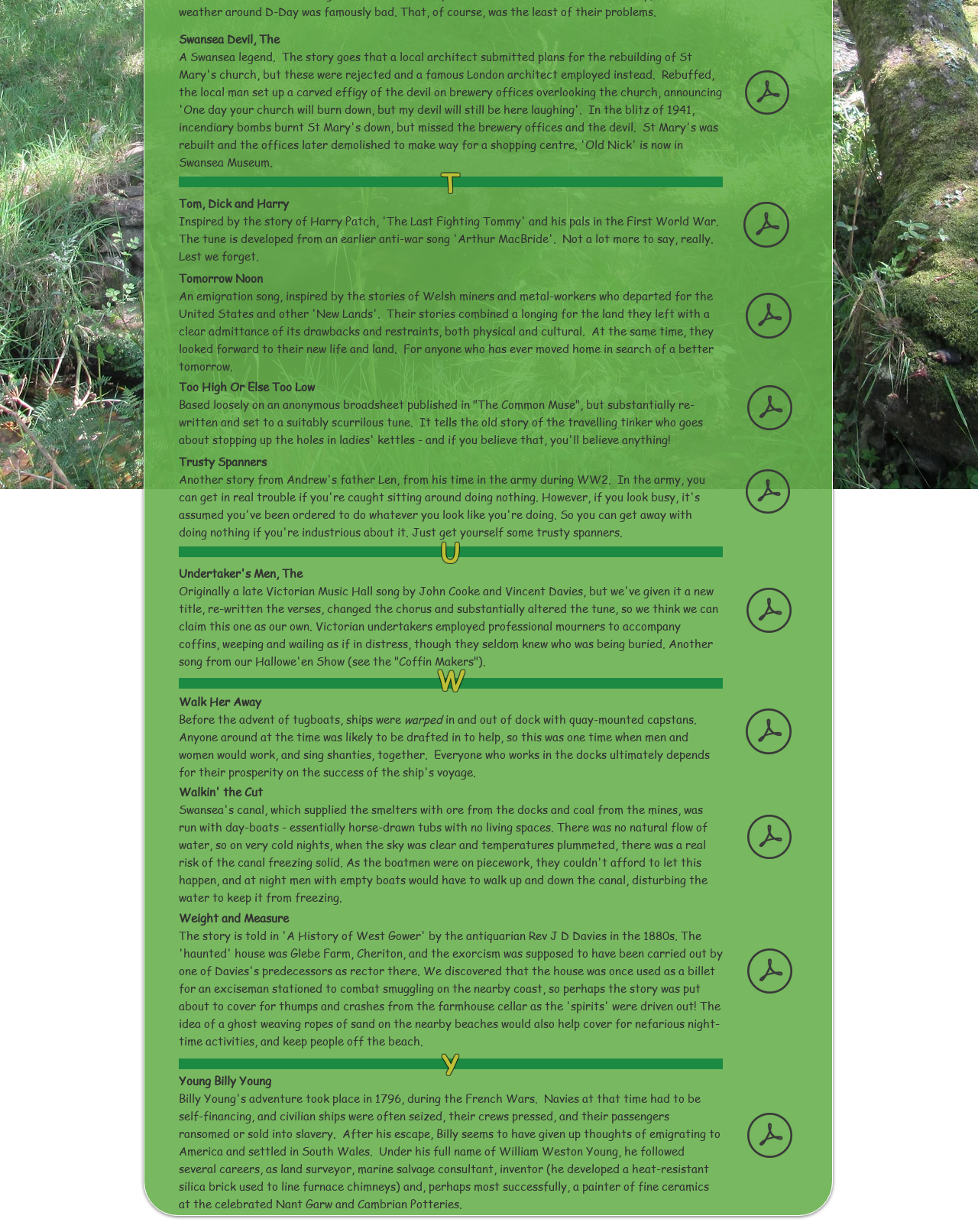Using the provided element description: "title="Undertakers Men.pdf"", identify the bounding box coordinates. The coordinates should be four floats between 0 and 1 in the order [left, top, right, bottom].

[0.759, 0.473, 0.813, 0.521]